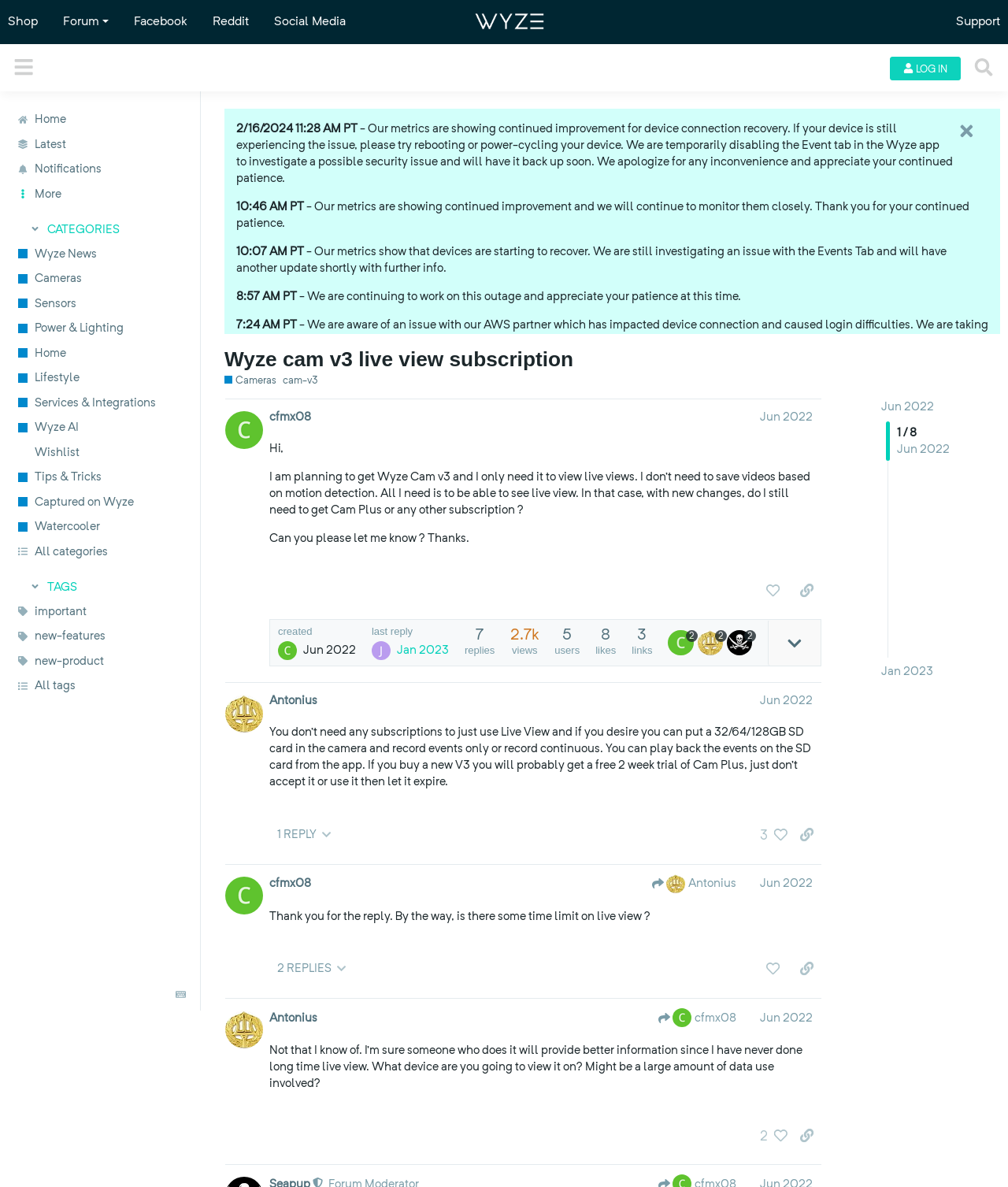Write an extensive caption that covers every aspect of the webpage.

This webpage appears to be a forum discussion page on the Wyze website, specifically focused on the Wyze Cam v3 live view subscription. At the top of the page, there are several links to navigate to different sections of the website, including "Shop", "Forum", "Facebook", "Reddit", and "Support". 

Below the navigation links, there is a header section with a button to expand or collapse the sidebar, a login button, and a search button. The sidebar contains various links to different categories, including "Wyze News", "Cameras", "Sensors", and more.

The main content of the page is a discussion thread, with the original post at the top. The original post is from a user named "@loki" and discusses a service outage affecting some users and devices. The post is followed by several updates from the moderator team, providing status updates on the issue and apologizing for the inconvenience.

Each update includes a timestamp and a brief message describing the current status of the issue. The updates are arranged in a vertical list, with the most recent update at the top. There are also several images scattered throughout the page, including icons and logos, but no large images or graphics. Overall, the page is focused on providing information and updates to users about the service outage and its resolution.